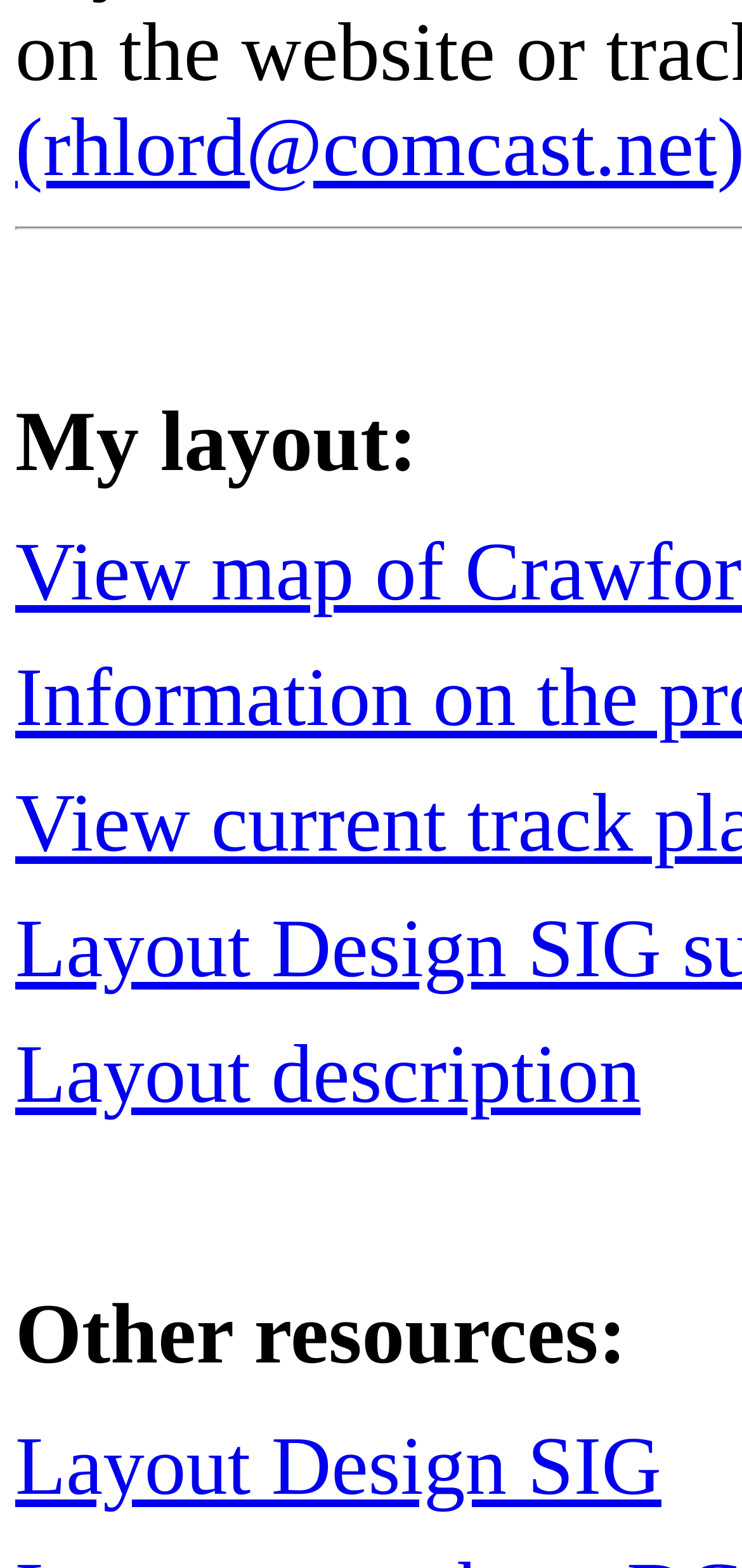Identify the bounding box for the element characterized by the following description: "Layout description".

[0.021, 0.657, 0.863, 0.715]